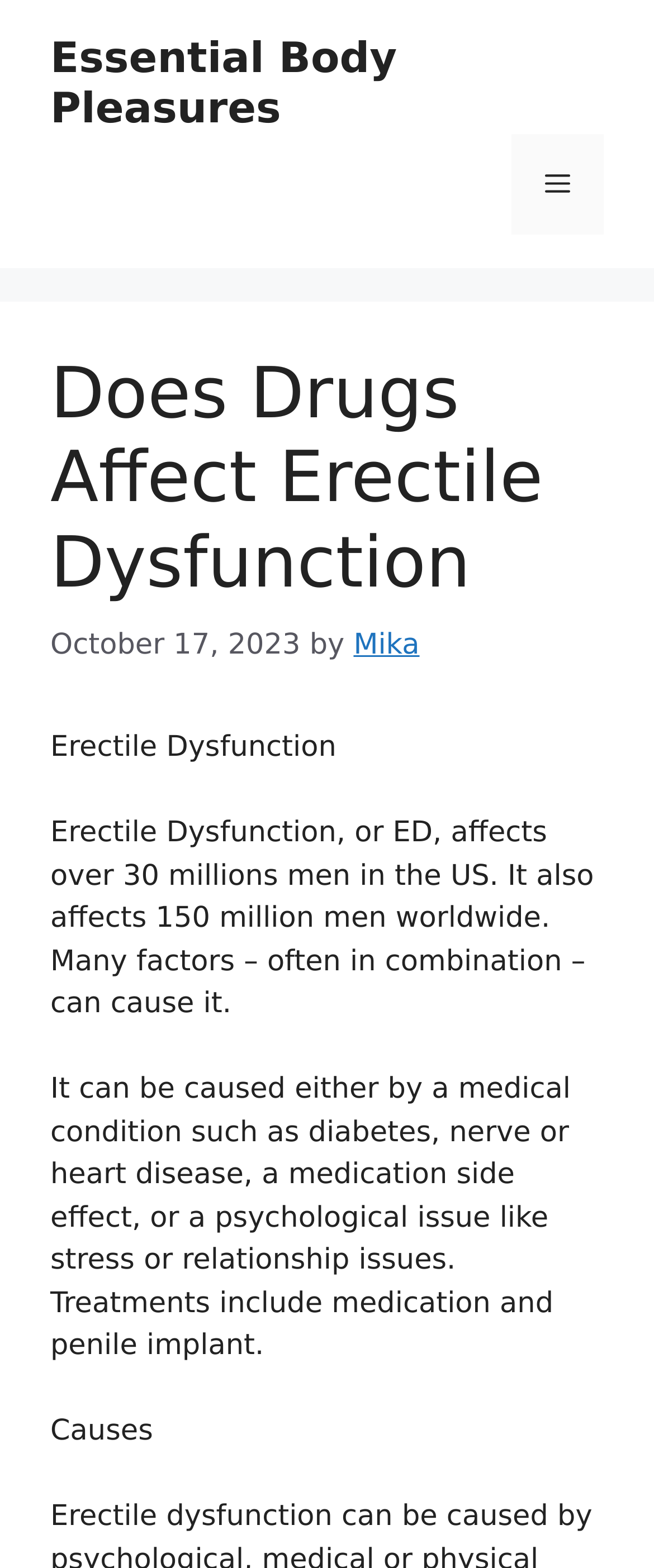Can you identify and provide the main heading of the webpage?

Does Drugs Affect Erectile Dysfunction